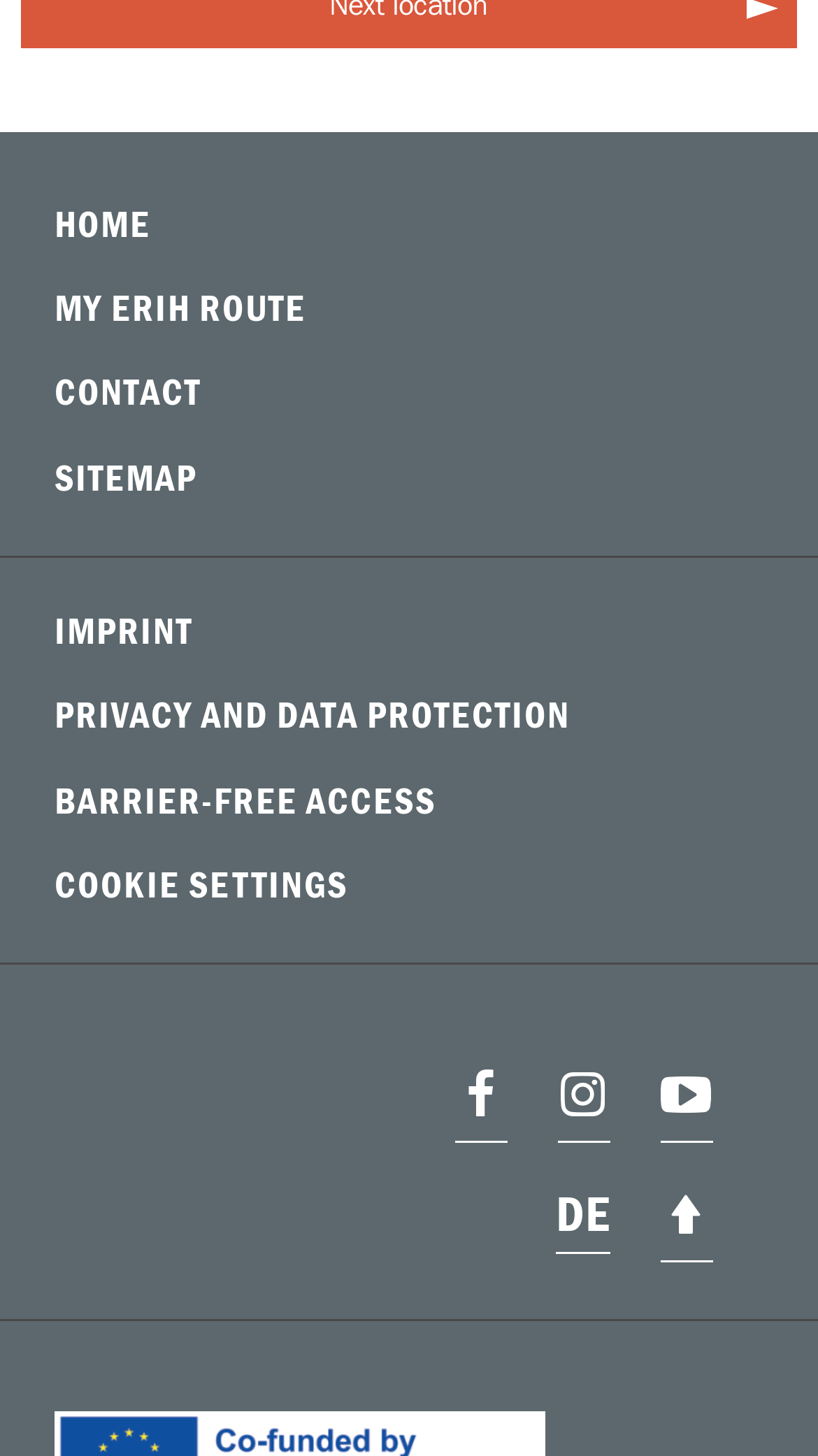Please identify the bounding box coordinates of the clickable area that will fulfill the following instruction: "Explore the Hue gallery 2016". The coordinates should be in the format of four float numbers between 0 and 1, i.e., [left, top, right, bottom].

None